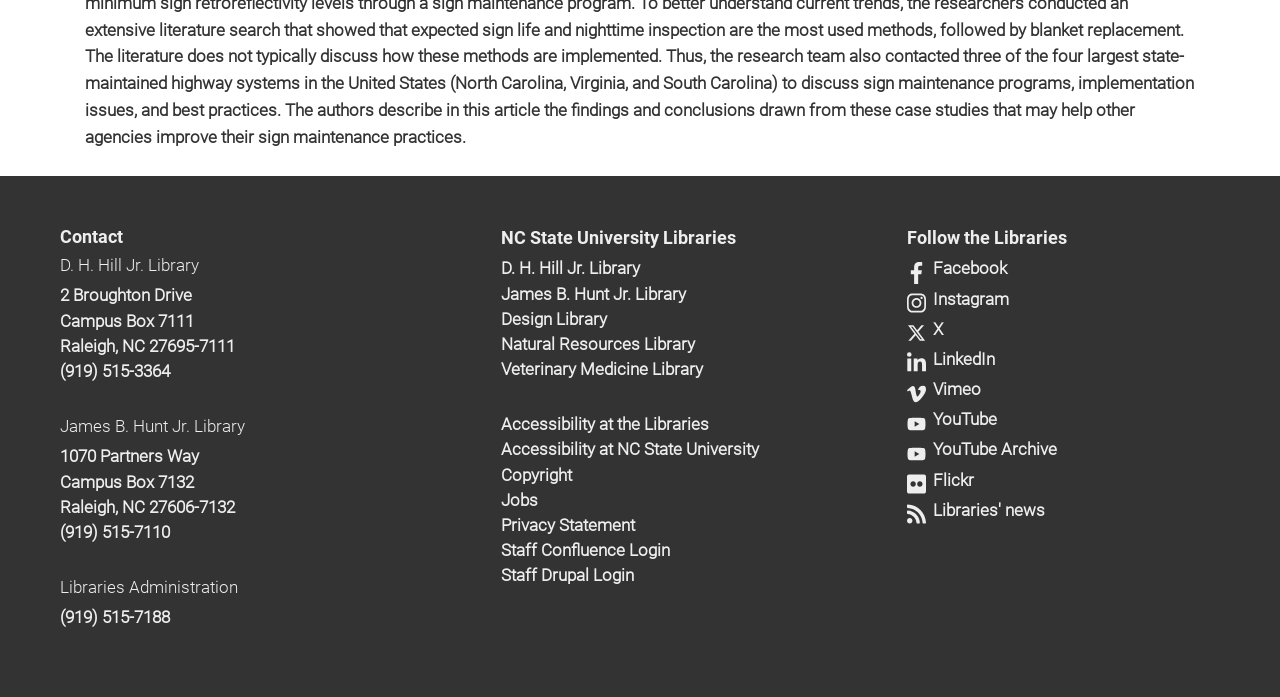Determine the bounding box coordinates in the format (top-left x, top-left y, bottom-right x, bottom-right y). Ensure all values are floating point numbers between 0 and 1. Identify the bounding box of the UI element described by: Contact Us

None